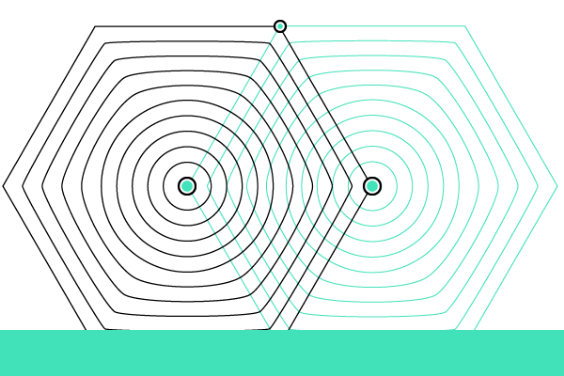Reply to the question with a brief word or phrase: What is the theme of the accompanying text?

Pattern detection & analysis